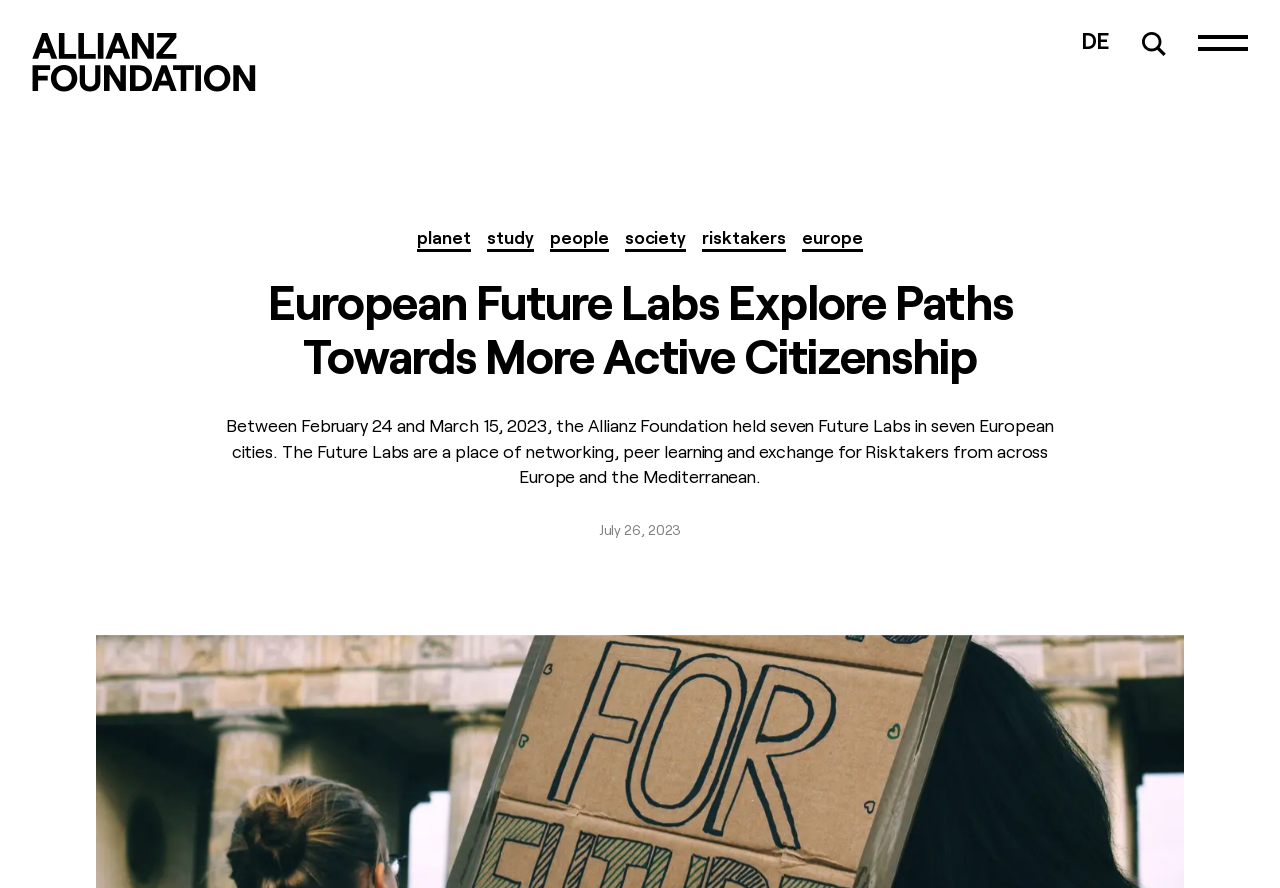Show the bounding box coordinates for the element that needs to be clicked to execute the following instruction: "explore planet". Provide the coordinates in the form of four float numbers between 0 and 1, i.e., [left, top, right, bottom].

[0.326, 0.252, 0.368, 0.281]